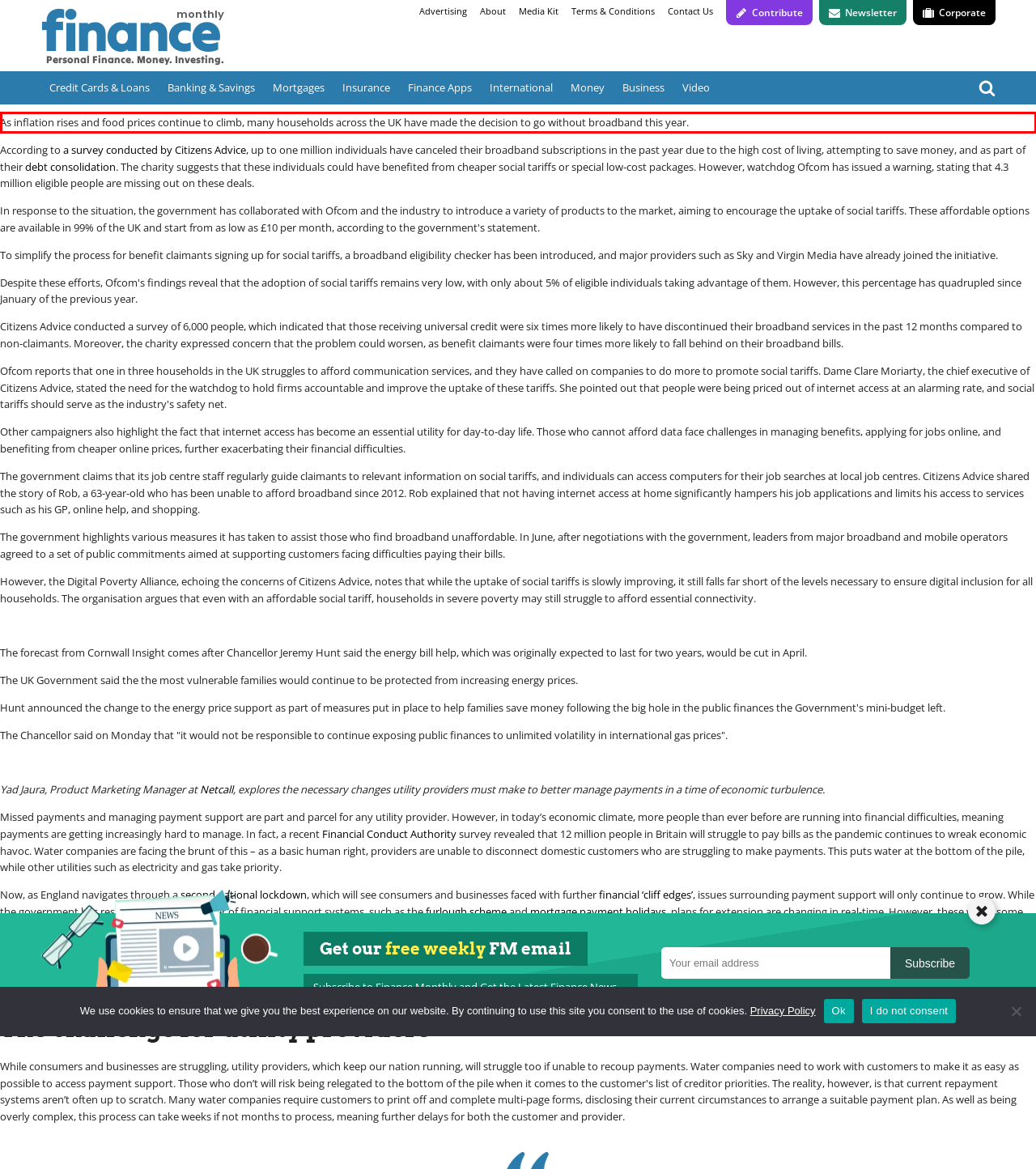Given the screenshot of a webpage, identify the red rectangle bounding box and recognize the text content inside it, generating the extracted text.

As inflation rises and food prices continue to climb, many households across the UK have made the decision to go without broadband this year.